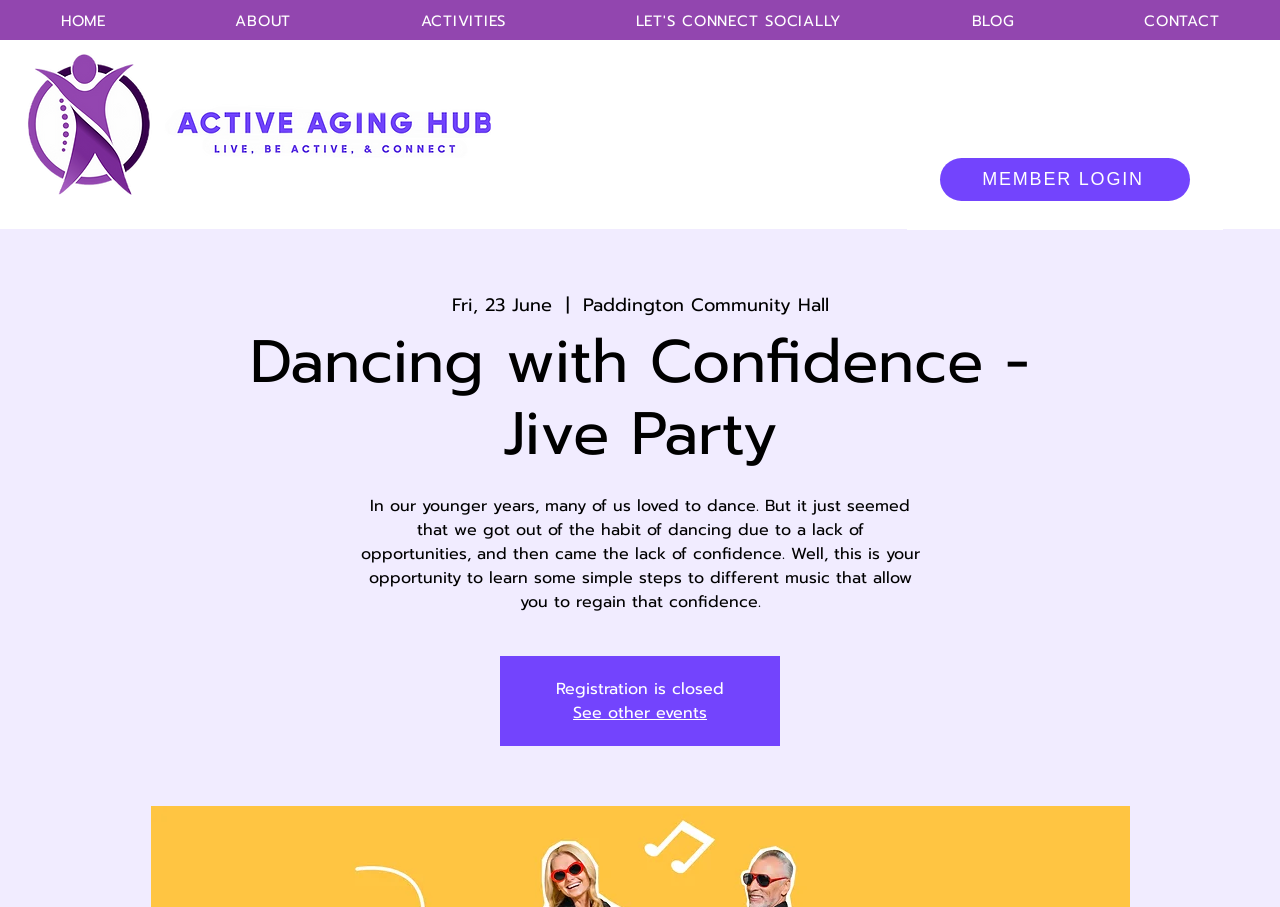Could you specify the bounding box coordinates for the clickable section to complete the following instruction: "learn about the website"?

[0.136, 0.0, 0.275, 0.046]